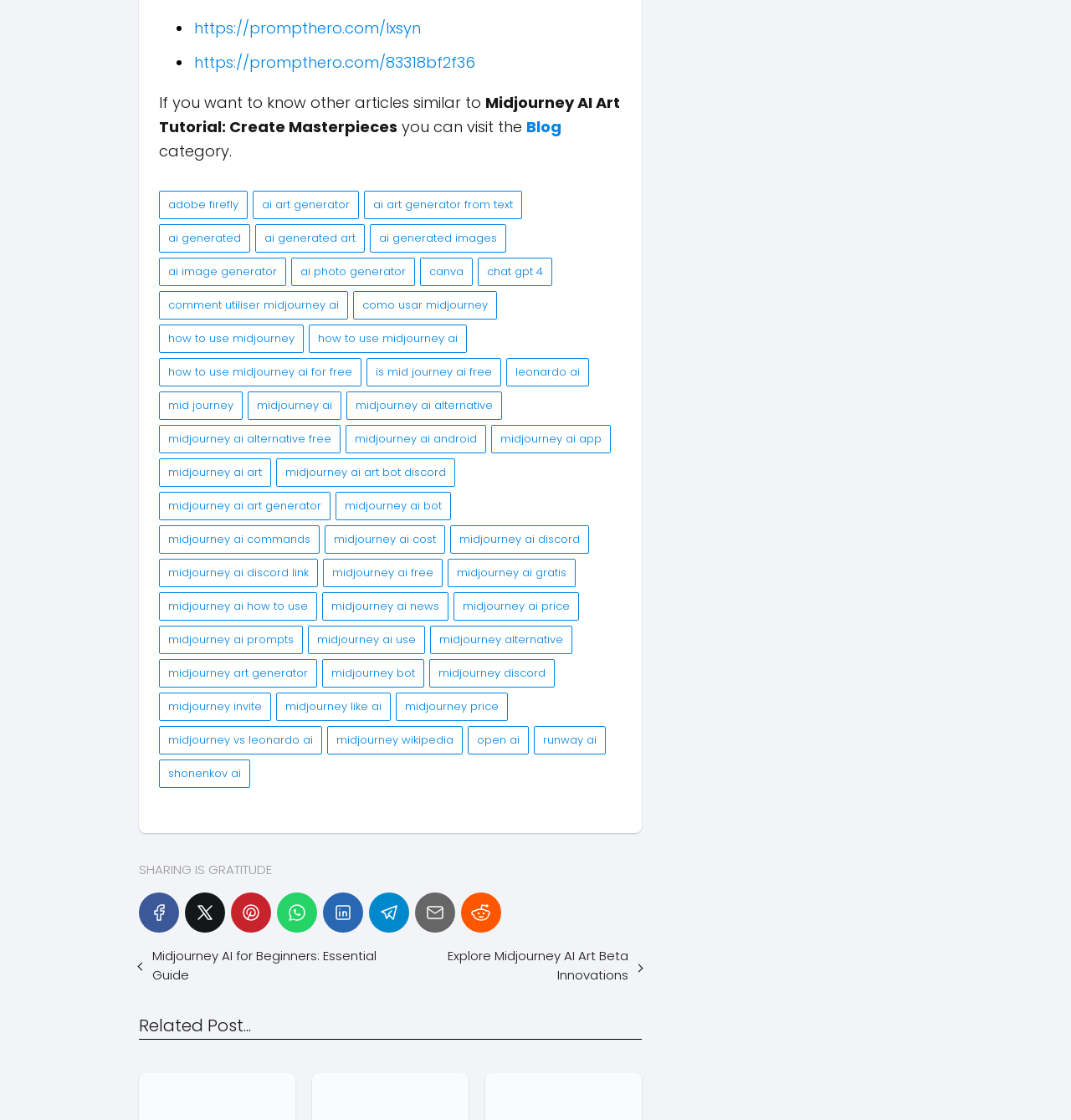What is the message conveyed by the text 'SHARING IS GRATITUDE'?
Based on the screenshot, respond with a single word or phrase.

Sharing is a form of gratitude